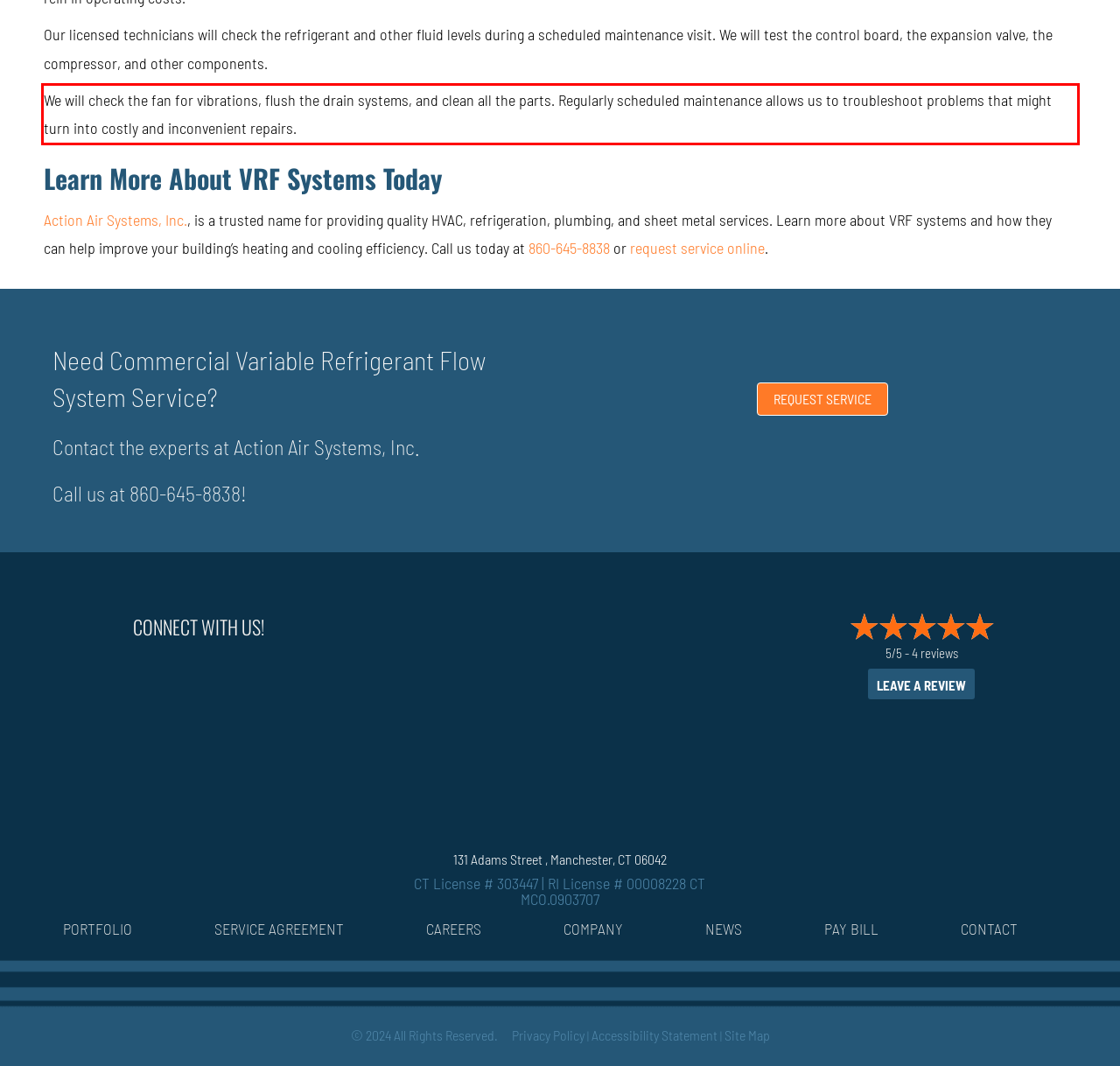Please perform OCR on the text content within the red bounding box that is highlighted in the provided webpage screenshot.

We will check the fan for vibrations, flush the drain systems, and clean all the parts. Regularly scheduled maintenance allows us to troubleshoot problems that might turn into costly and inconvenient repairs.